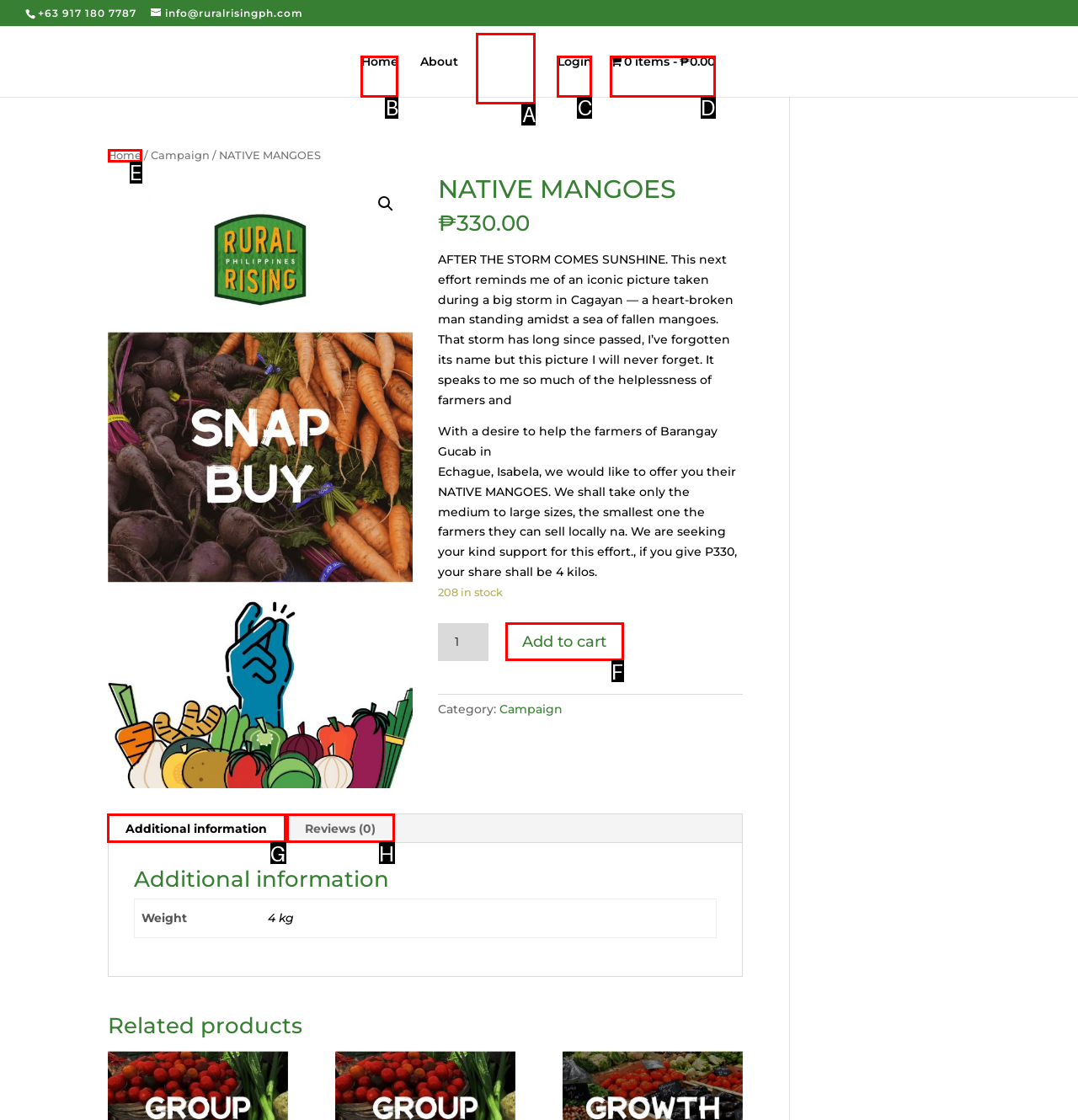From the description: Additional information, identify the option that best matches and reply with the letter of that option directly.

G